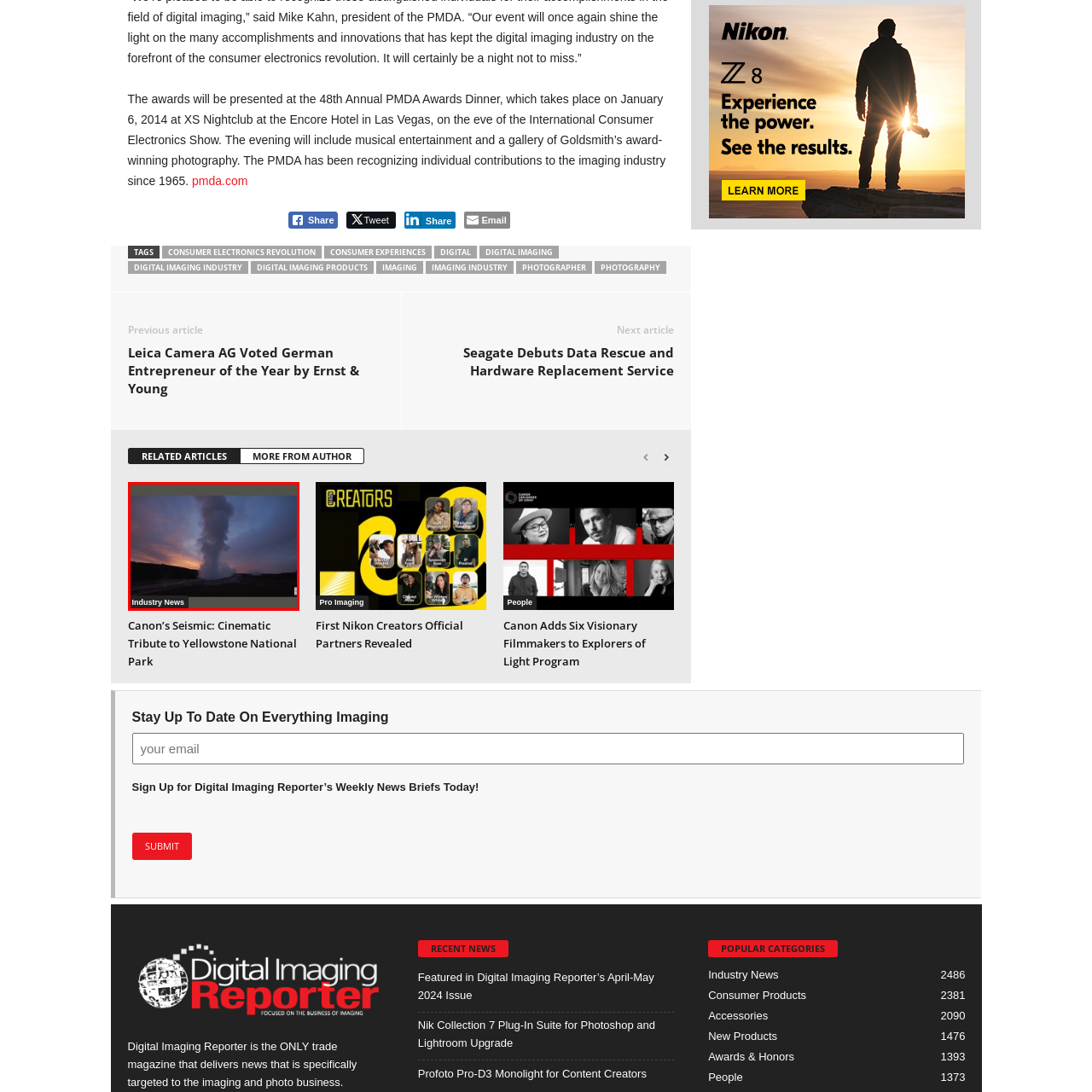Focus on the section marked by the red bounding box and reply with a single word or phrase: What is the purpose of the photographers?

To encapsulate breathtaking moments